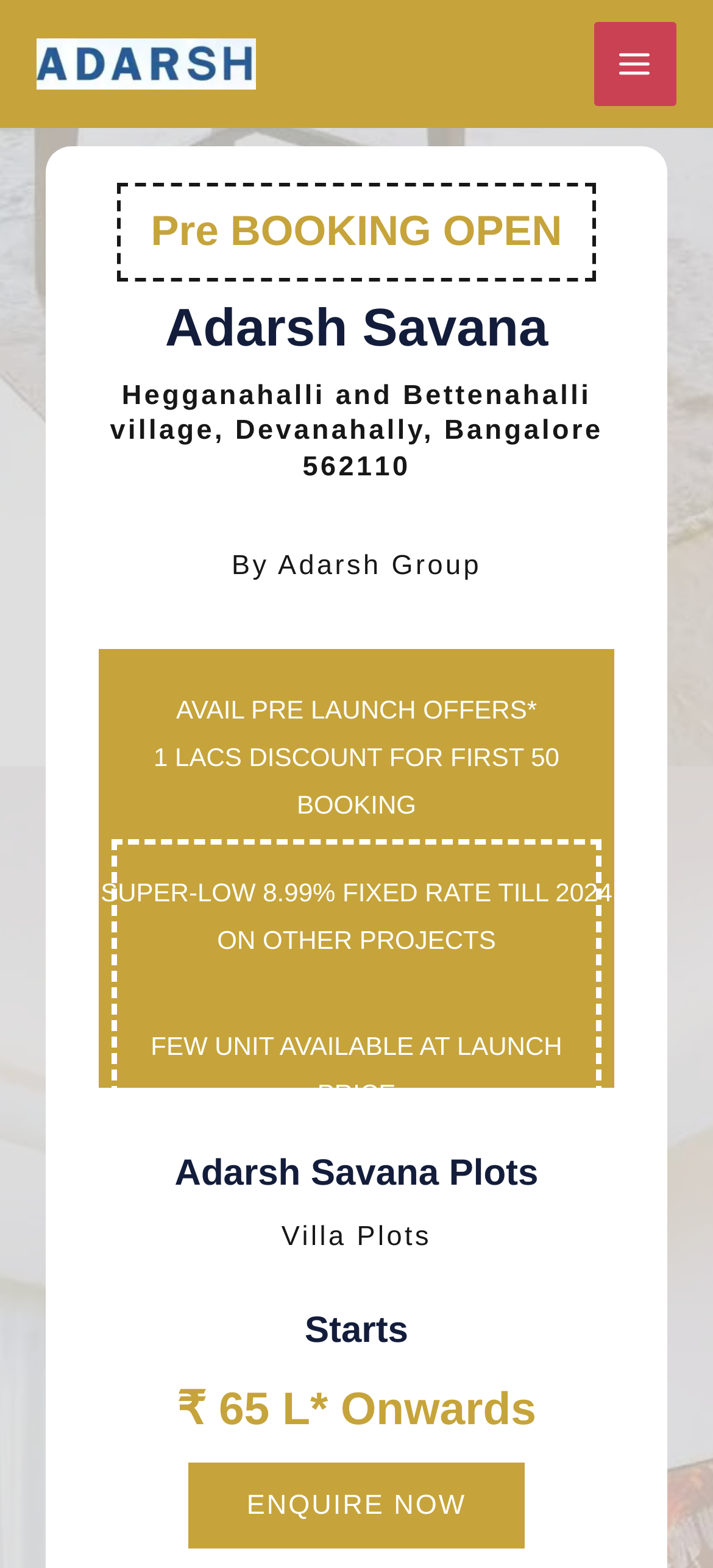Based on the element description: "Enquire Now", identify the UI element and provide its bounding box coordinates. Use four float numbers between 0 and 1, [left, top, right, bottom].

[0.264, 0.933, 0.736, 0.988]